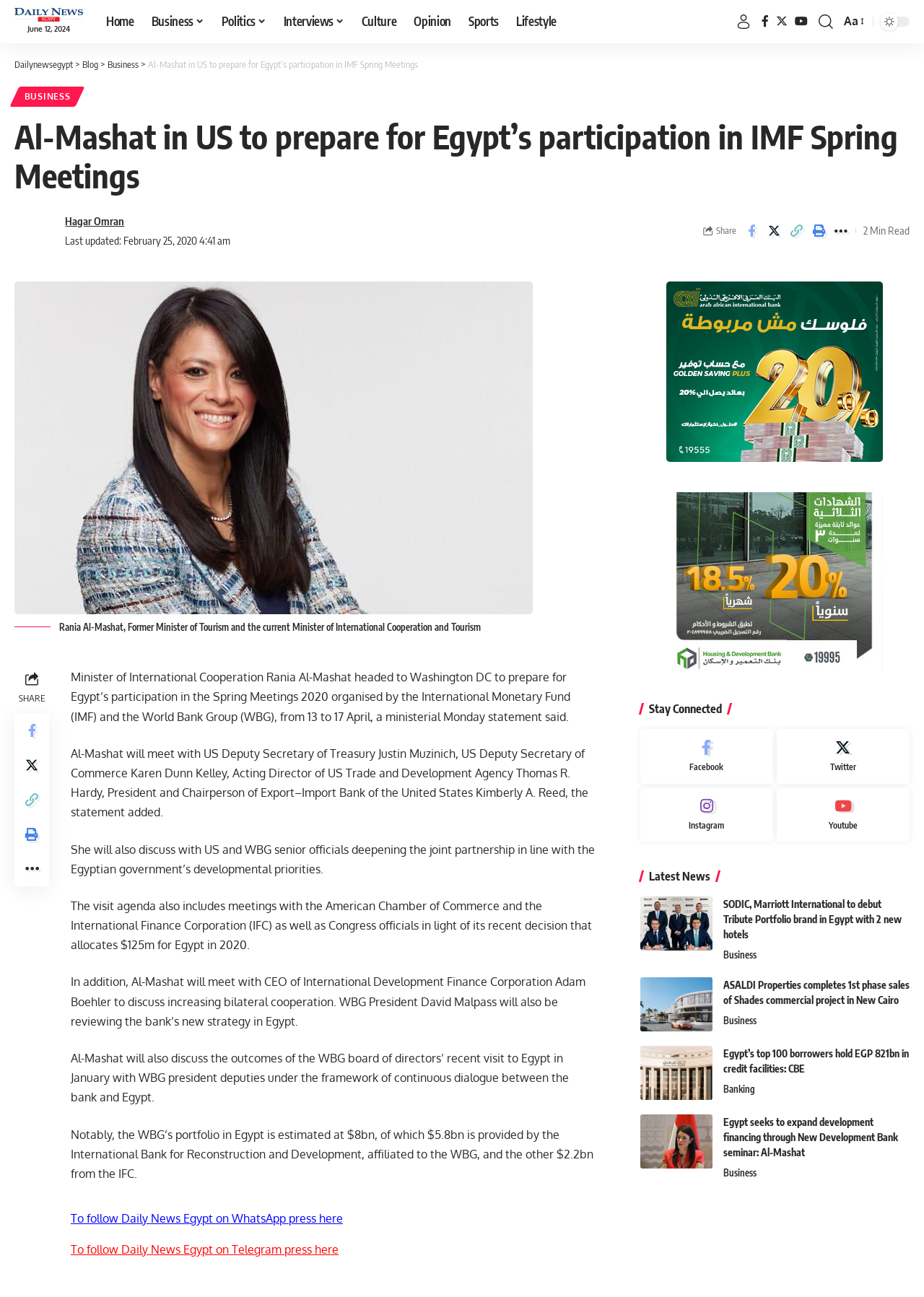Predict the bounding box of the UI element based on the description: "parent_node: Facebook aria-label="Facebook"". The coordinates should be four float numbers between 0 and 1, formatted as [left, top, right, bottom].

[0.693, 0.562, 0.837, 0.604]